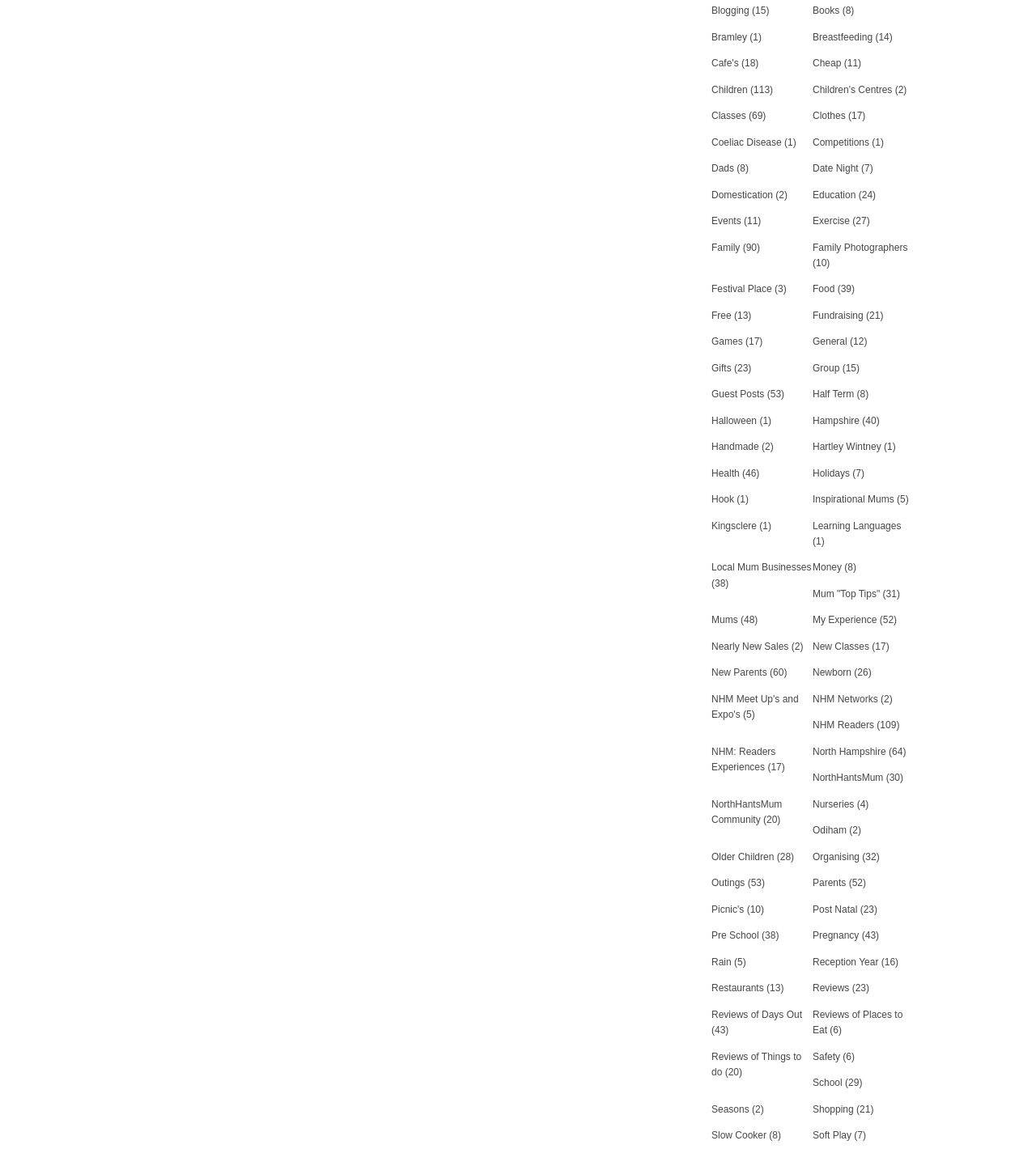Please provide a brief answer to the question using only one word or phrase: 
What is the category with the most posts?

Family